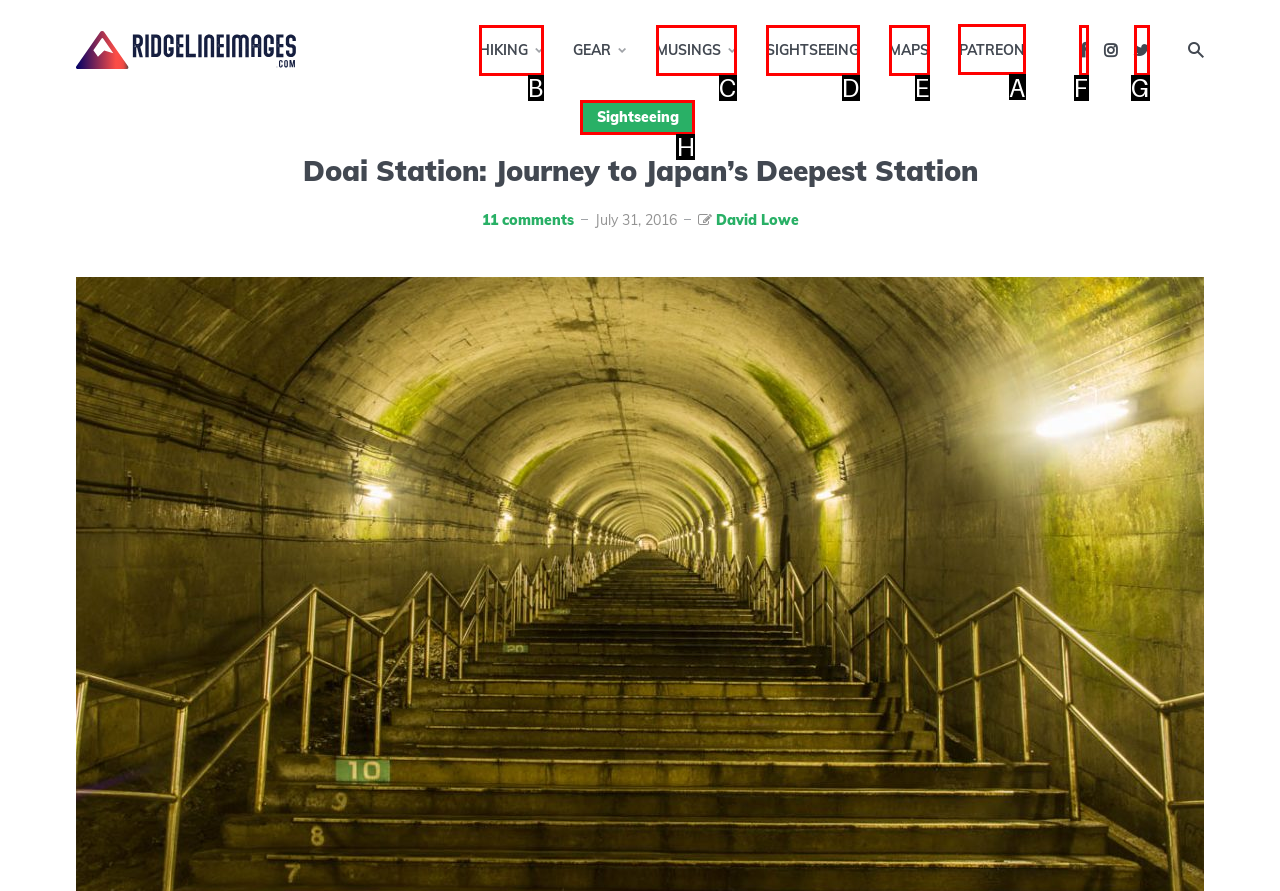Which HTML element should be clicked to complete the following task: Support on PATREON?
Answer with the letter corresponding to the correct choice.

A